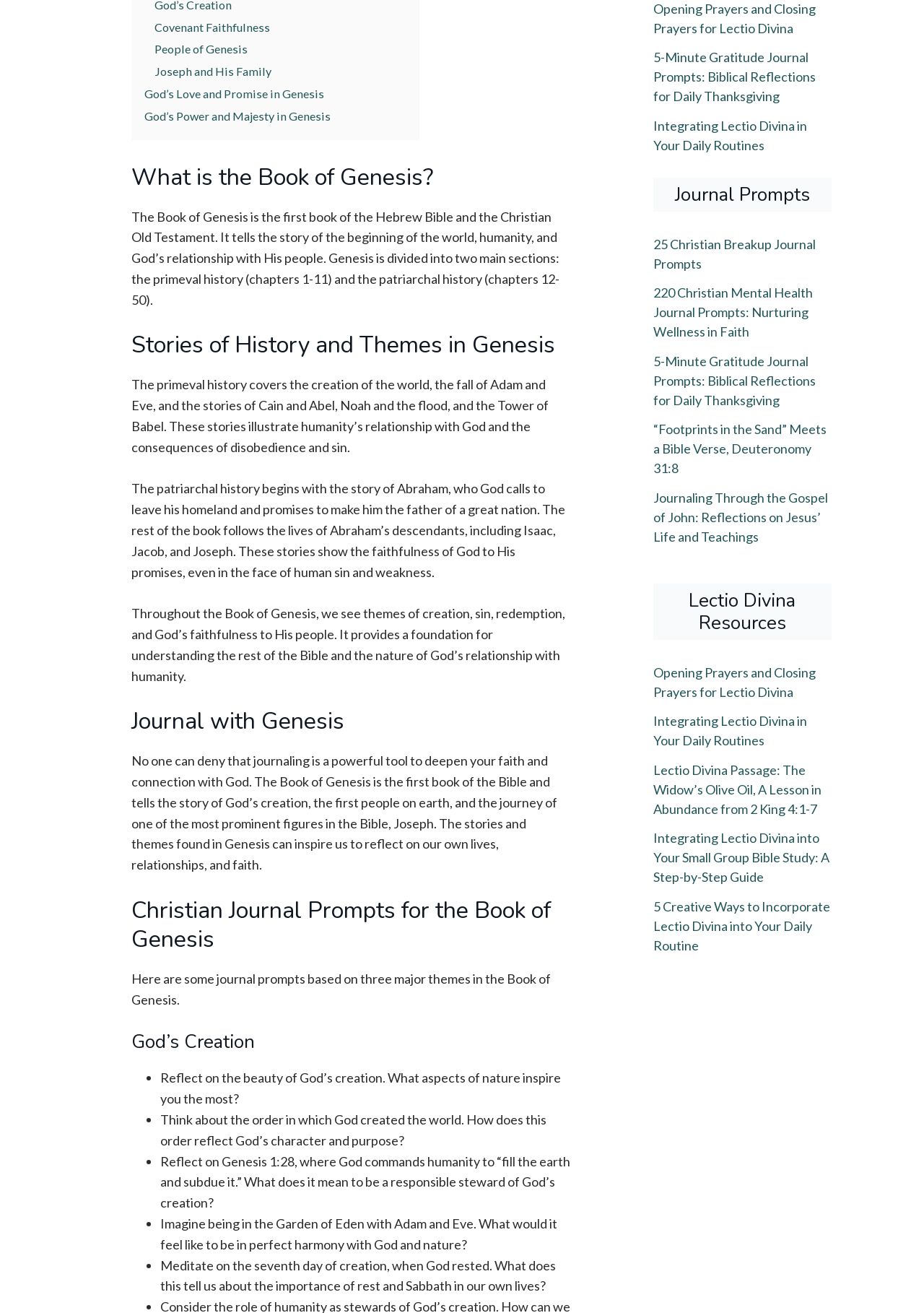Predict the bounding box of the UI element based on this description: "Joseph and His Family".

[0.167, 0.049, 0.294, 0.06]